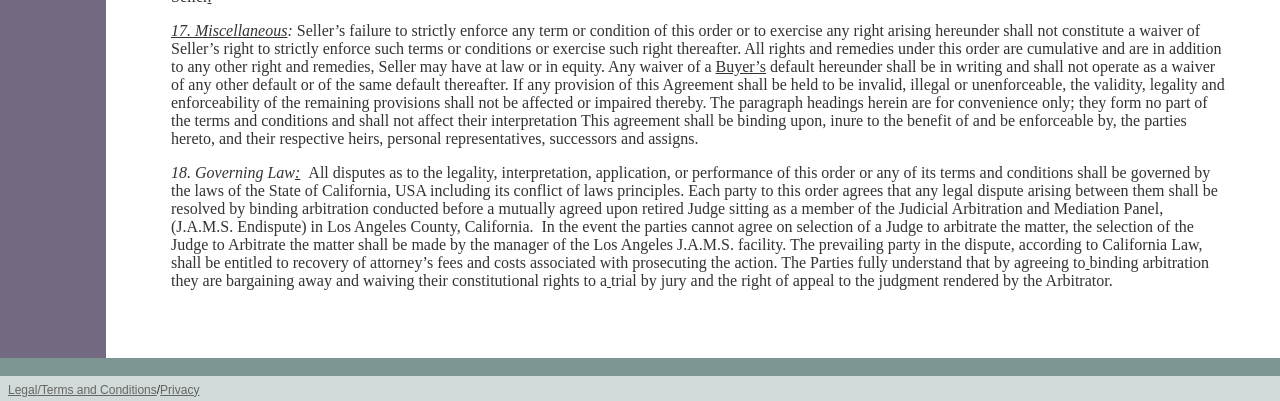What is the topic of section 17?
Using the details shown in the screenshot, provide a comprehensive answer to the question.

I determined the topic of section 17 by looking at the StaticText element with ID 230, which contains the text '17. Miscellaneous'. This suggests that section 17 is about miscellaneous topics.